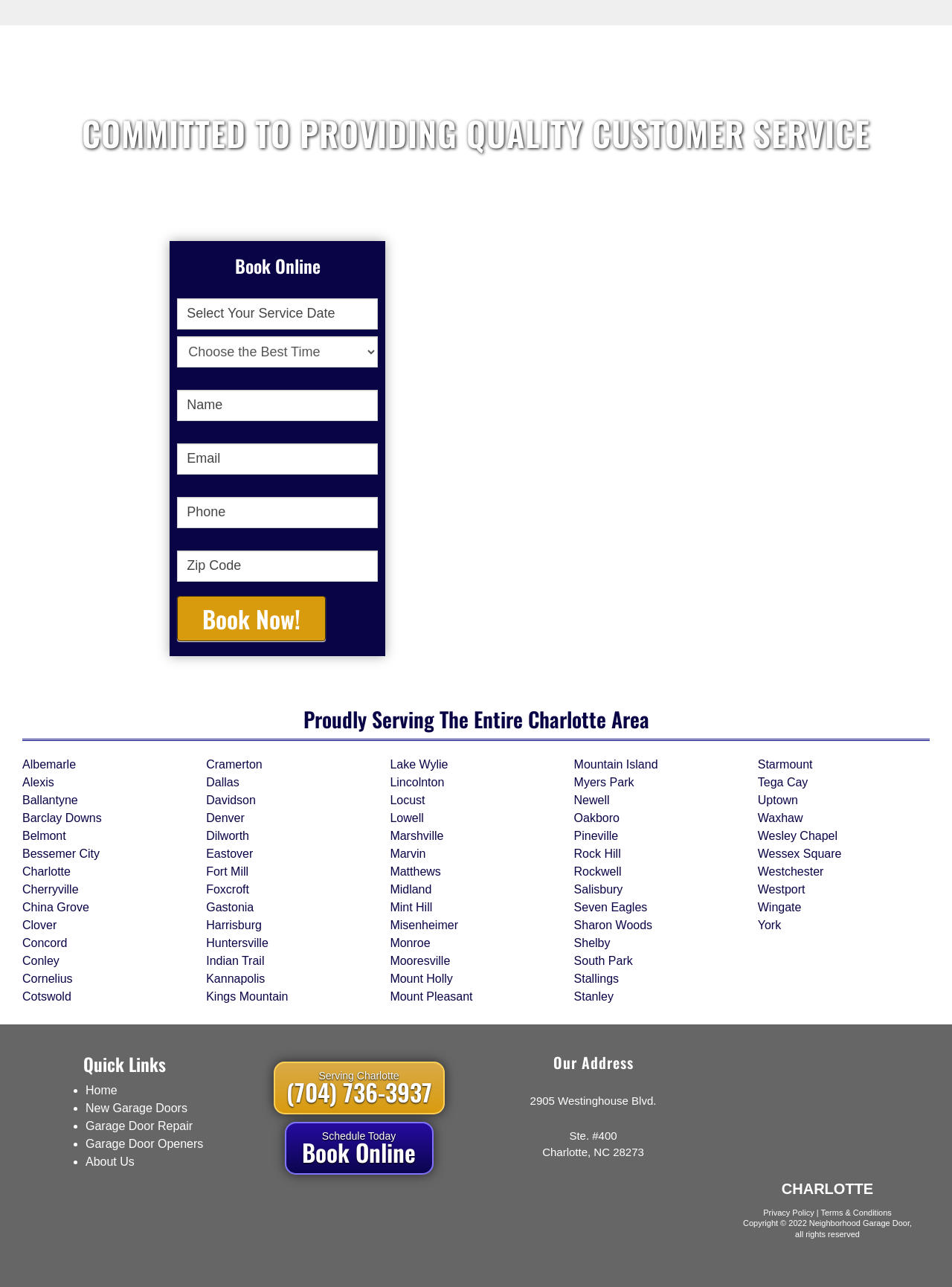What is the purpose of the 'Book Online' section?
Look at the screenshot and respond with one word or a short phrase.

To book a service